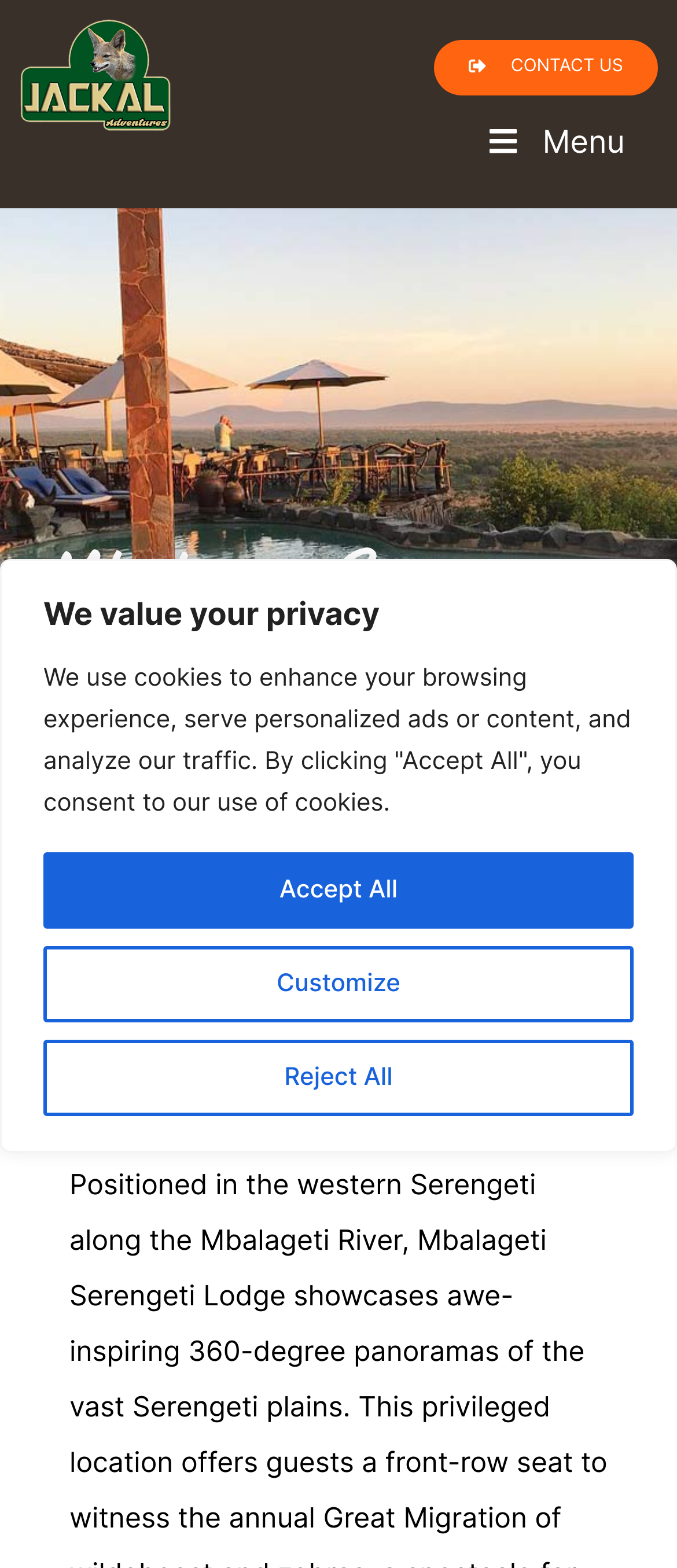Specify the bounding box coordinates (top-left x, top-left y, bottom-right x, bottom-right y) of the UI element in the screenshot that matches this description: Customize

[0.064, 0.603, 0.936, 0.652]